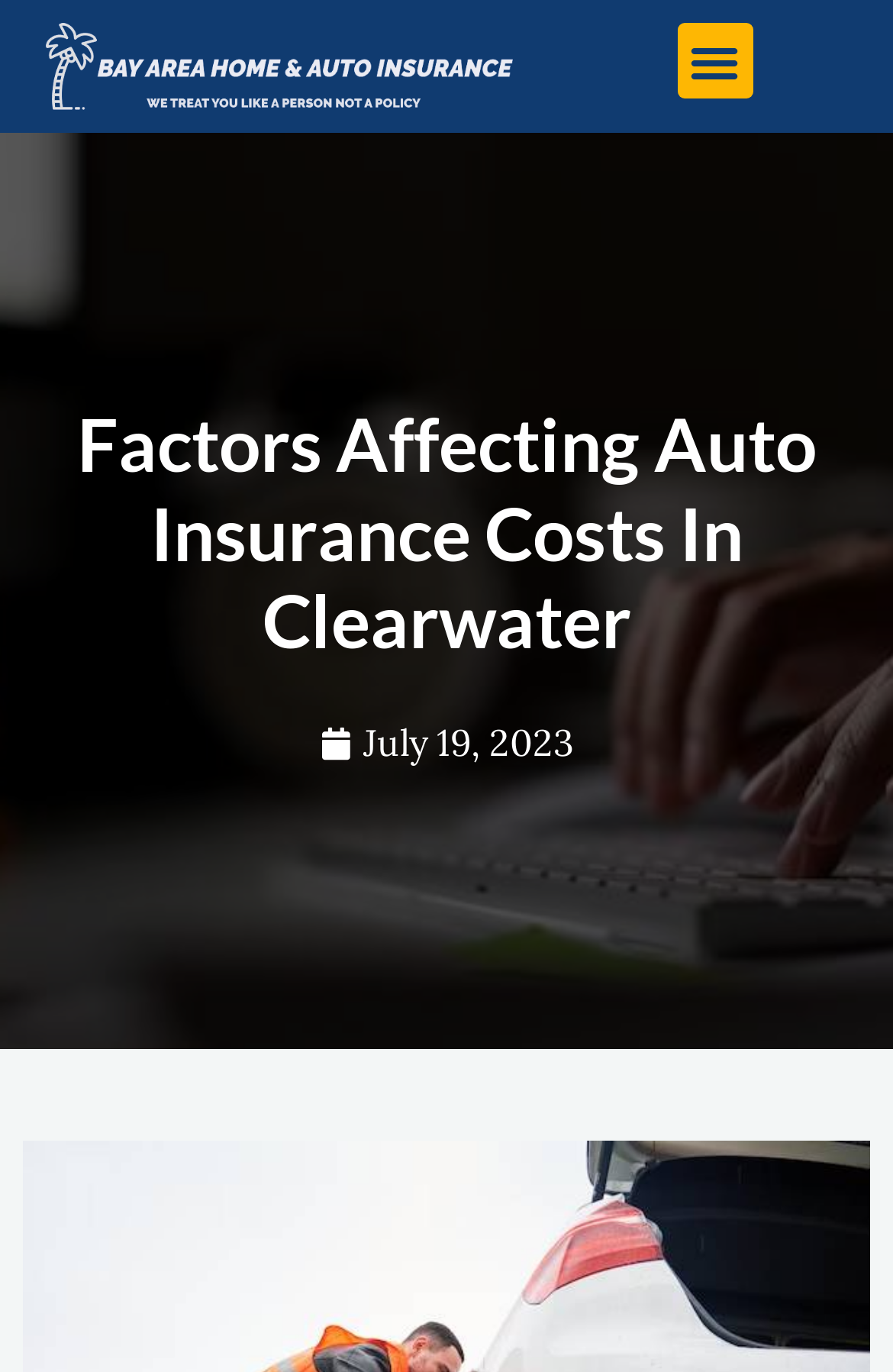Extract the bounding box coordinates of the UI element described: "July 19, 2023". Provide the coordinates in the format [left, top, right, bottom] with values ranging from 0 to 1.

[0.358, 0.518, 0.642, 0.568]